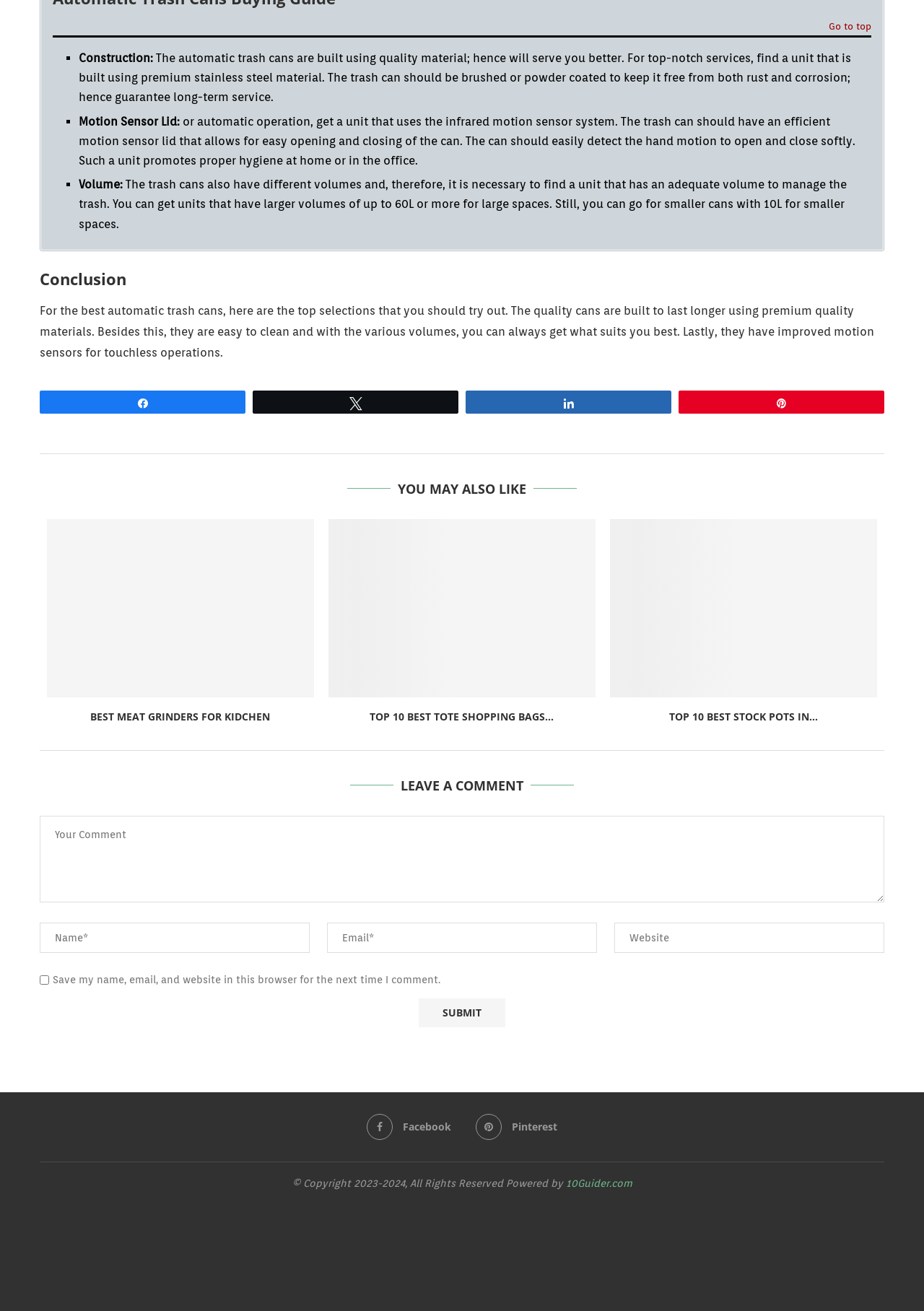Using the element description: "Go to top", determine the bounding box coordinates for the specified UI element. The coordinates should be four float numbers between 0 and 1, [left, top, right, bottom].

[0.897, 0.017, 0.943, 0.027]